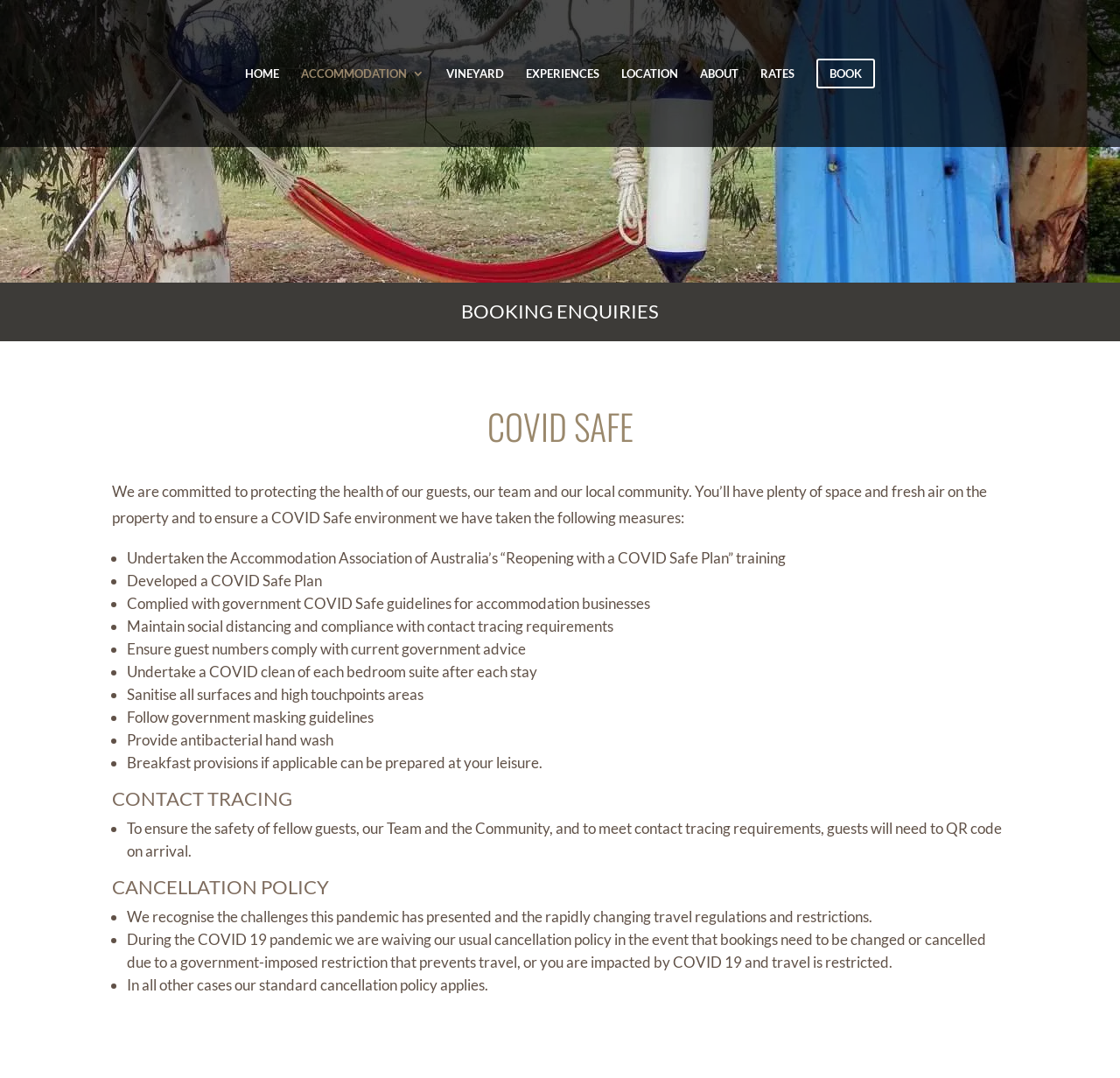Determine the bounding box coordinates of the region I should click to achieve the following instruction: "Click VINEYARD". Ensure the bounding box coordinates are four float numbers between 0 and 1, i.e., [left, top, right, bottom].

[0.398, 0.062, 0.45, 0.128]